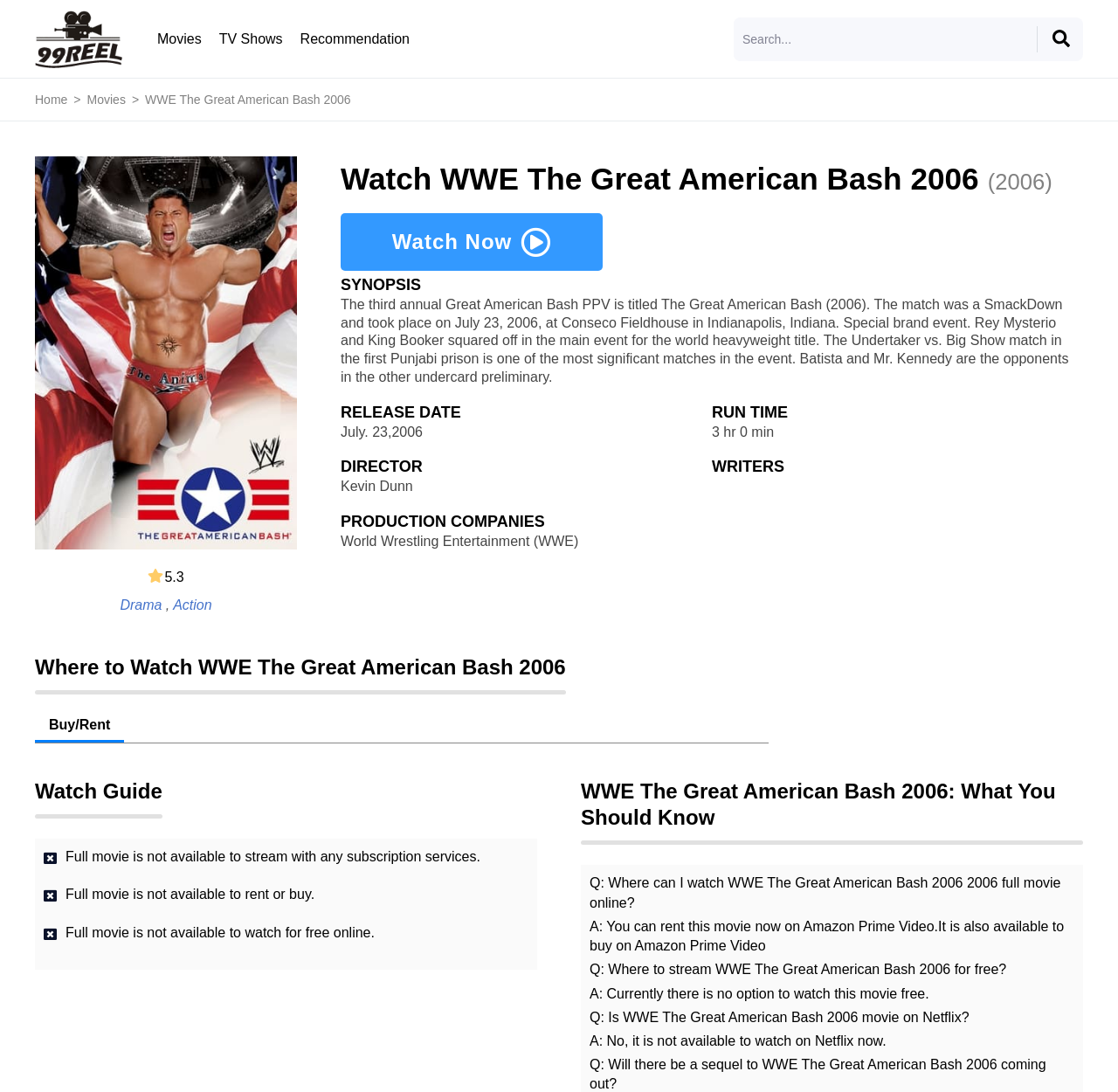Detail the webpage's structure and highlights in your description.

This webpage is about the movie "WWE The Great American Bash 2006" and provides information on where to watch it online. At the top, there is a navigation bar with links to "99Reel", "Movies", "TV Shows", and "Recommendation". On the right side of the navigation bar, there is a search box with a button.

Below the navigation bar, there is a section dedicated to the movie, featuring a poster image of the movie on the left and a brief description on the right. The description includes the movie title, rating, genres, and a synopsis.

Underneath the movie description, there are several sections providing more information about the movie. These sections include the release date, run time, director, writers, and production companies.

The main content of the webpage is divided into three sections: "Where to Watch WWE The Great American Bash 2006", "Watch Guide", and "WWE The Great American Bash 2006: What You Should Know". The "Where to Watch" section informs users that the full movie is not available to stream, rent, or buy, and also provides information on where to watch it for free. The "Watch Guide" section appears to be empty. The "What You Should Know" section is a FAQ section that answers questions about where to watch the movie, whether it is available on Netflix, and if there will be a sequel.

Throughout the webpage, there are several links and buttons that allow users to navigate to different sections or perform actions, such as watching the movie or searching for other content.